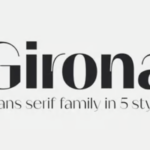Formulate a detailed description of the image content.

The image showcases the "Girona" font, which is presented as part of a sans serif family available in five distinct styles. The text is prominently displayed, emphasizing the modern and elegant design of the font. This visual representation highlights its versatility and suitability for various design applications, suggesting a contemporary aesthetic that appeals to graphic designers and typographers. The structured layout indicates its potential for use in branding and digital media, making it an attractive option for those seeking a stylish yet readable typeface.